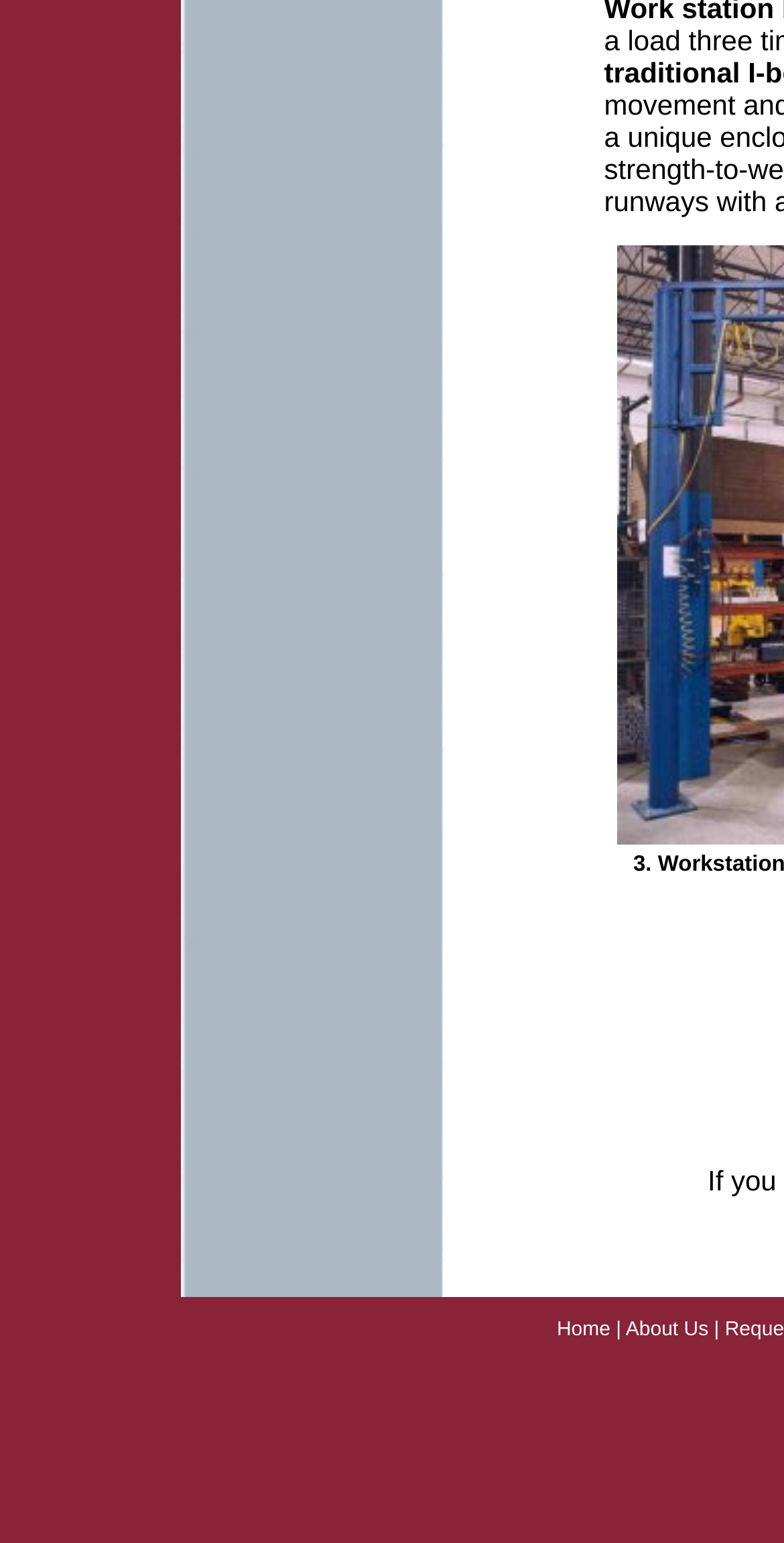Can you find the bounding box coordinates for the UI element given this description: "About Us"? Provide the coordinates as four float numbers between 0 and 1: [left, top, right, bottom].

[0.798, 0.855, 0.904, 0.869]